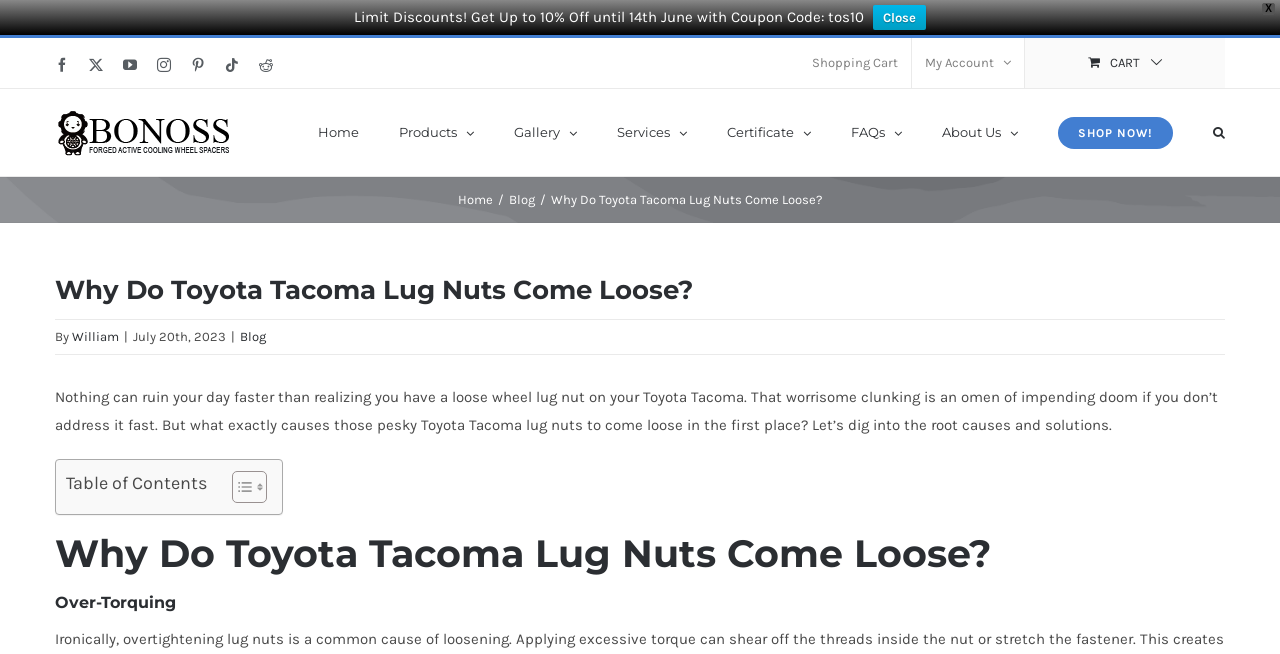Give a detailed account of the webpage.

This webpage is about discussing the reasons behind loose Toyota Tacoma lug nuts and their solutions. At the top right corner, there is a close button and a notification about a limited-time discount. Below that, there are social media links, including Facebook, YouTube, Instagram, Pinterest, TikTok, and Reddit.

On the top left, there is a BONOSS logo, which is also a link. Next to it, there is a secondary menu with links to the shopping cart, my account, and view cart. The main menu is located below, with links to home, products, gallery, services, certificate, FAQs, about us, and shop now. There is also a search button at the far right.

The page title bar is below the main menu, with links to home and blog. The main title, "Why Do Toyota Tacoma Lug Nuts Come Loose?", is a heading that spans almost the entire width of the page. Below the title, there is a byline with the author's name, William, and the date, July 20th, 2023.

The main content of the page starts with a paragraph that describes the problem of loose wheel lug nuts on Toyota Tacomas. The text is divided into sections, with headings that include "Why Do Toyota Tacoma Lug Nuts Come Loose?" and "Over-Torquing". There is also a table of contents on the left side, with a toggle button to expand or collapse it.